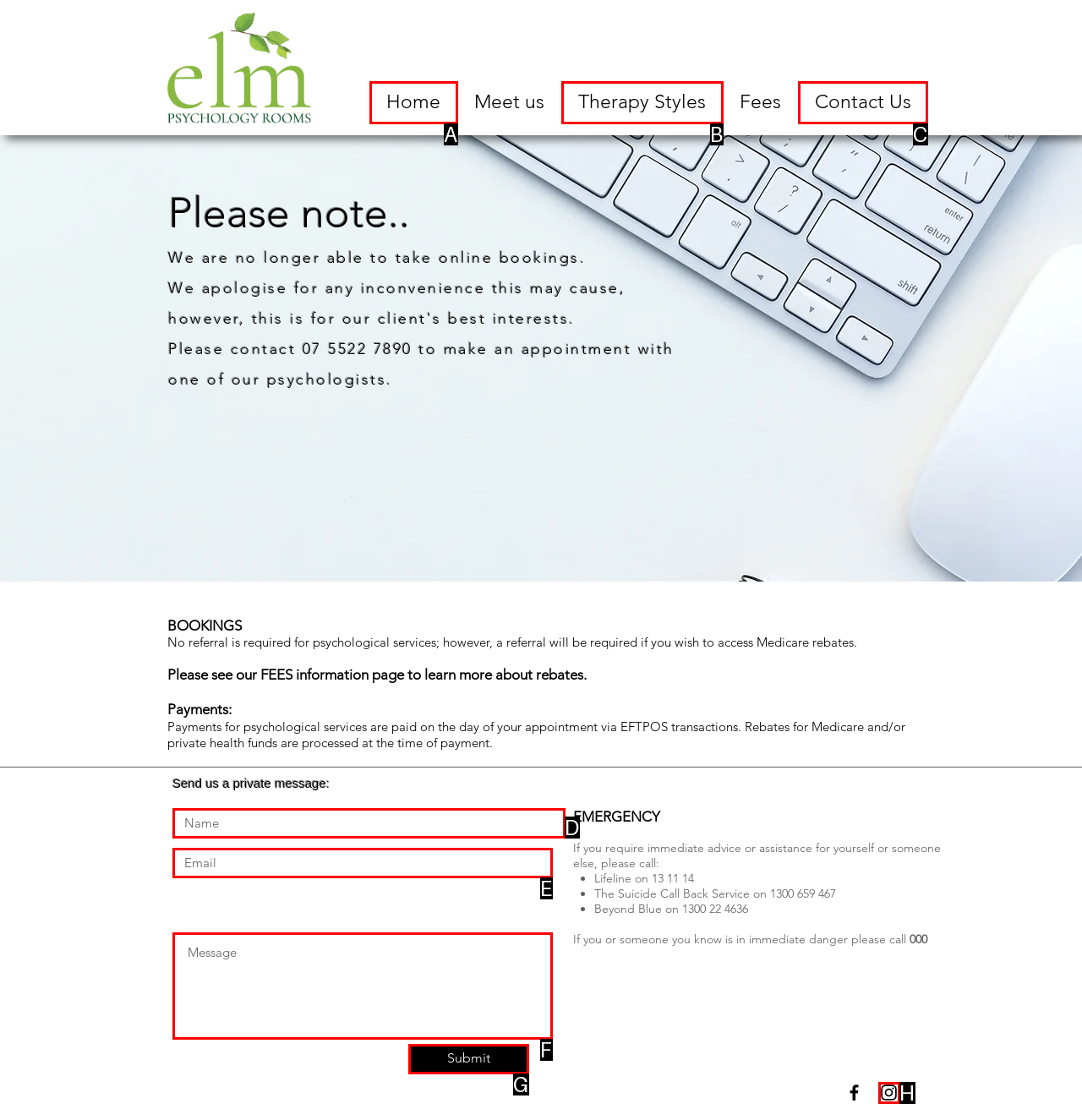Find the HTML element that corresponds to the description: Home. Indicate your selection by the letter of the appropriate option.

A